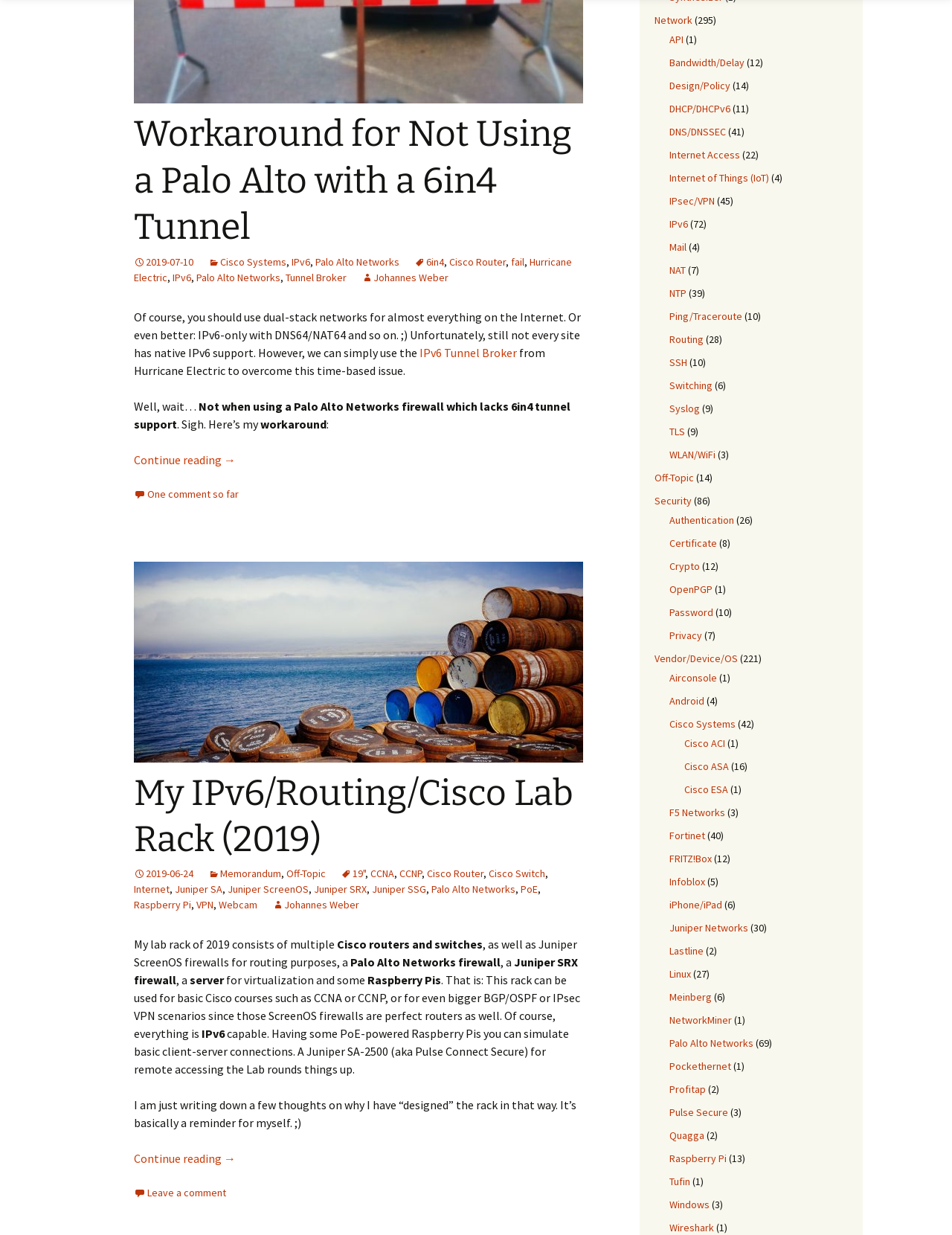How many comments are there on the first article?
Refer to the screenshot and answer in one word or phrase.

One